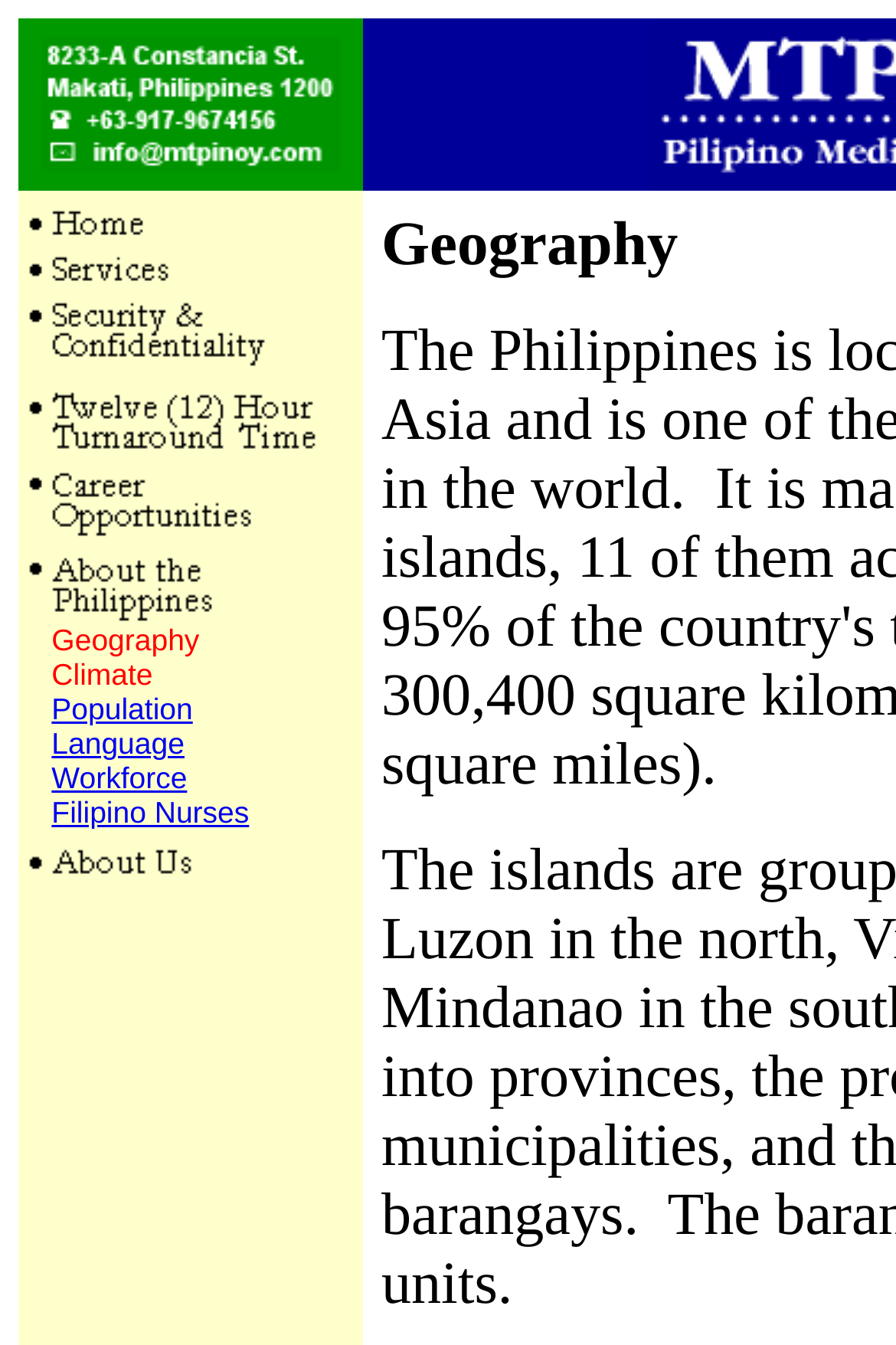What is the last link on the top left section?
Relying on the image, give a concise answer in one word or a brief phrase.

About Us